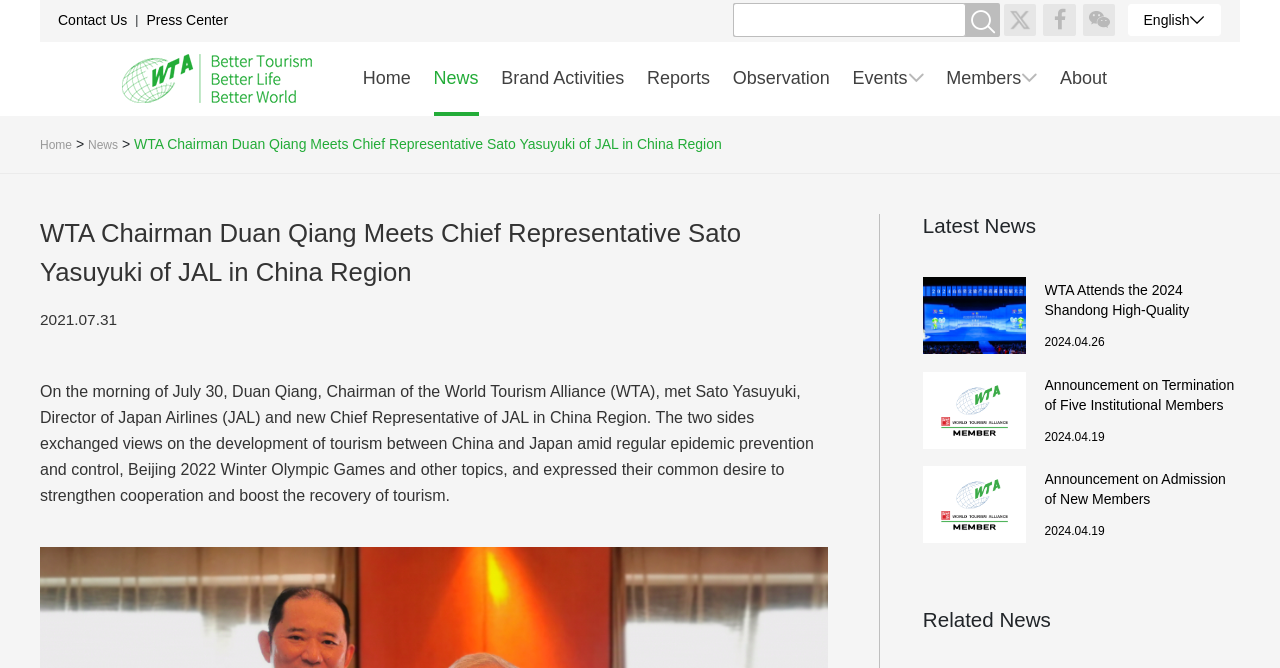Point out the bounding box coordinates of the section to click in order to follow this instruction: "Enter text in the search box".

[0.573, 0.004, 0.755, 0.055]